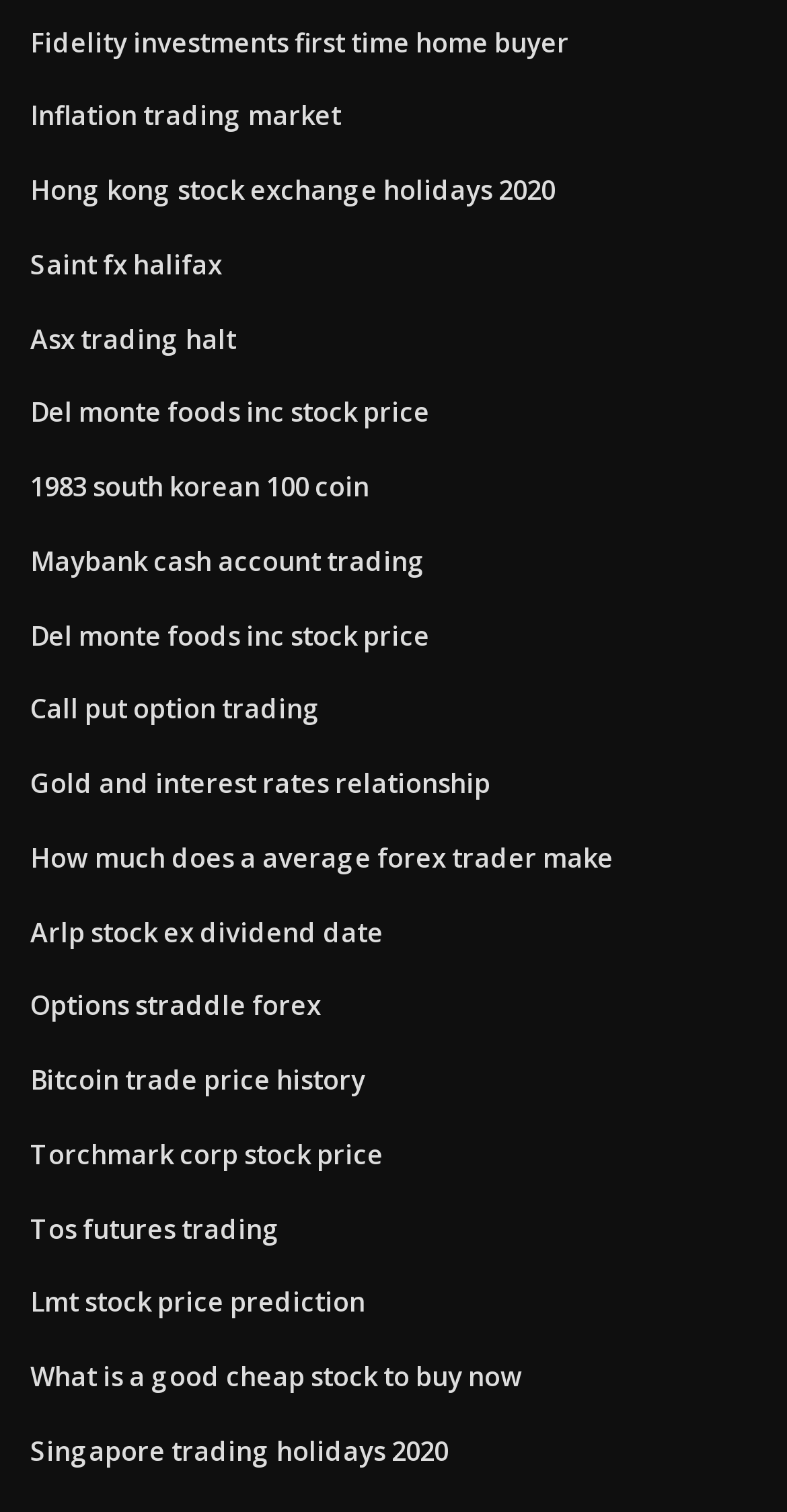Please provide a one-word or phrase answer to the question: 
Are there any links related to cryptocurrency?

Yes